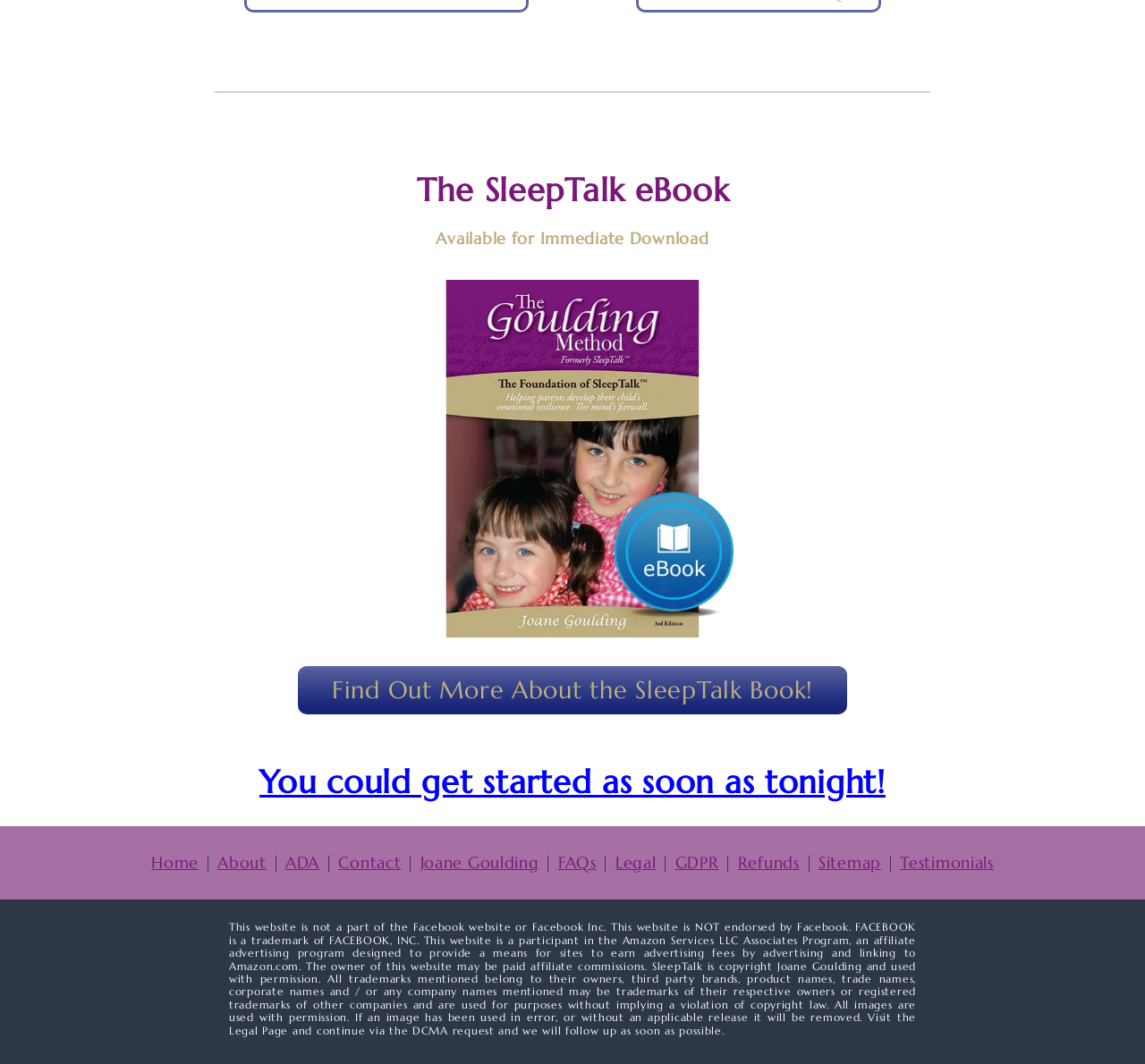Examine the image carefully and respond to the question with a detailed answer: 
Who is the author of the SleepTalk method?

The author of the SleepTalk method is obtained from the link element with the text 'Joane Goulding' which is a child element of the root element.